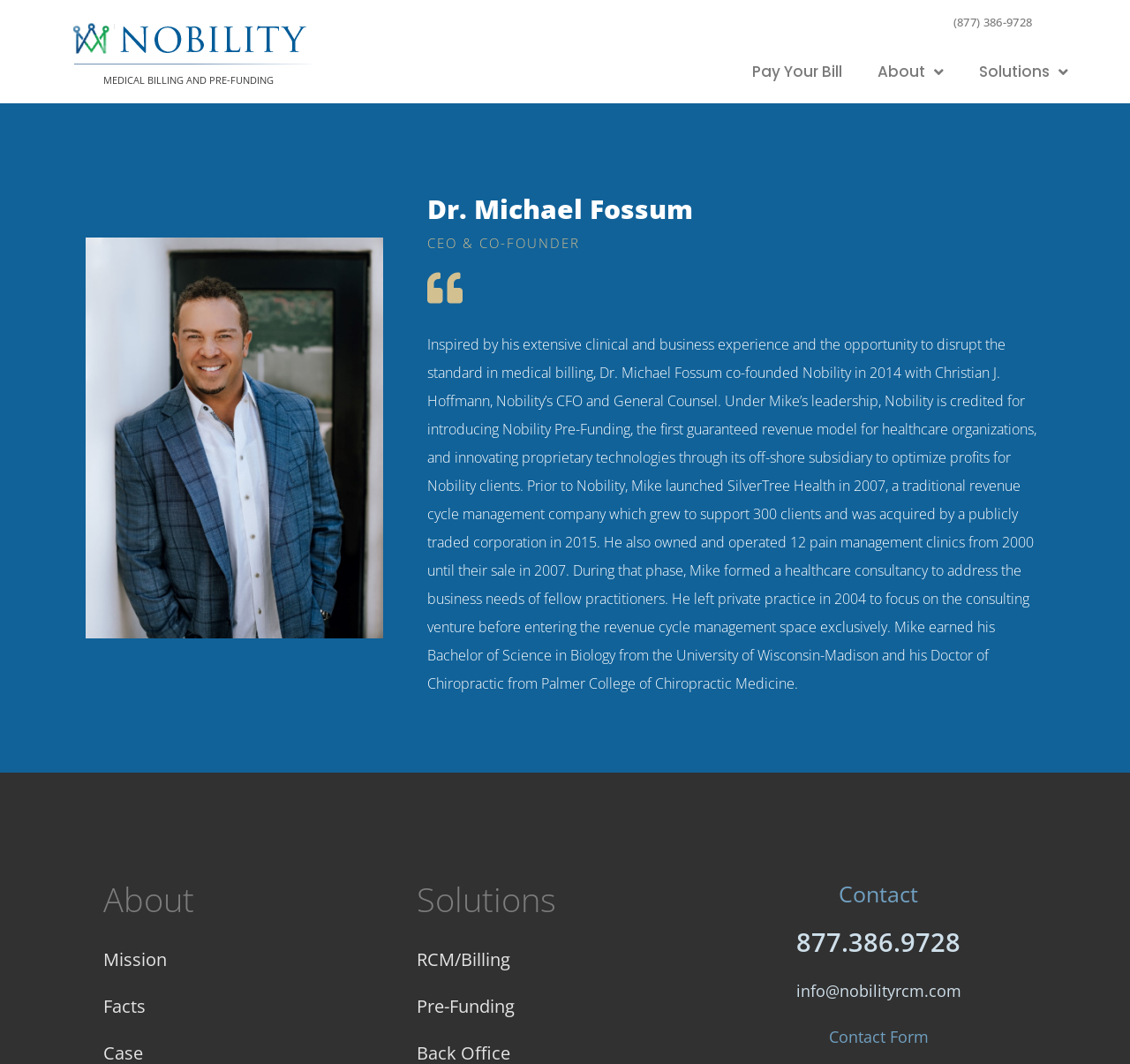Determine the bounding box coordinates for the clickable element to execute this instruction: "Learn more about the CEO". Provide the coordinates as four float numbers between 0 and 1, i.e., [left, top, right, bottom].

[0.378, 0.18, 0.924, 0.213]